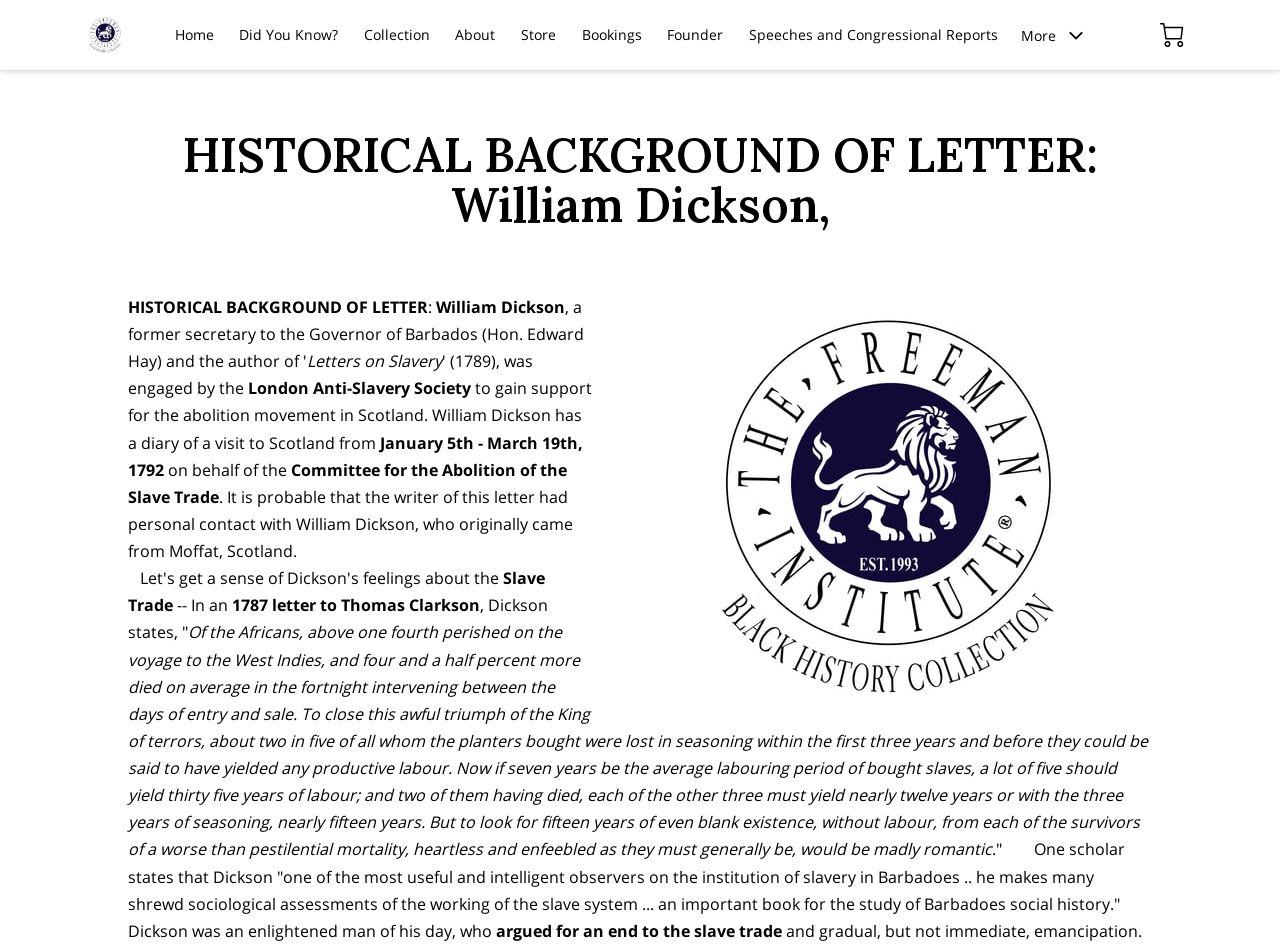Locate the bounding box coordinates of the element's region that should be clicked to carry out the following instruction: "Click on the 'Home' link". The coordinates need to be four float numbers between 0 and 1, i.e., [left, top, right, bottom].

[0.136, 0.028, 0.167, 0.046]